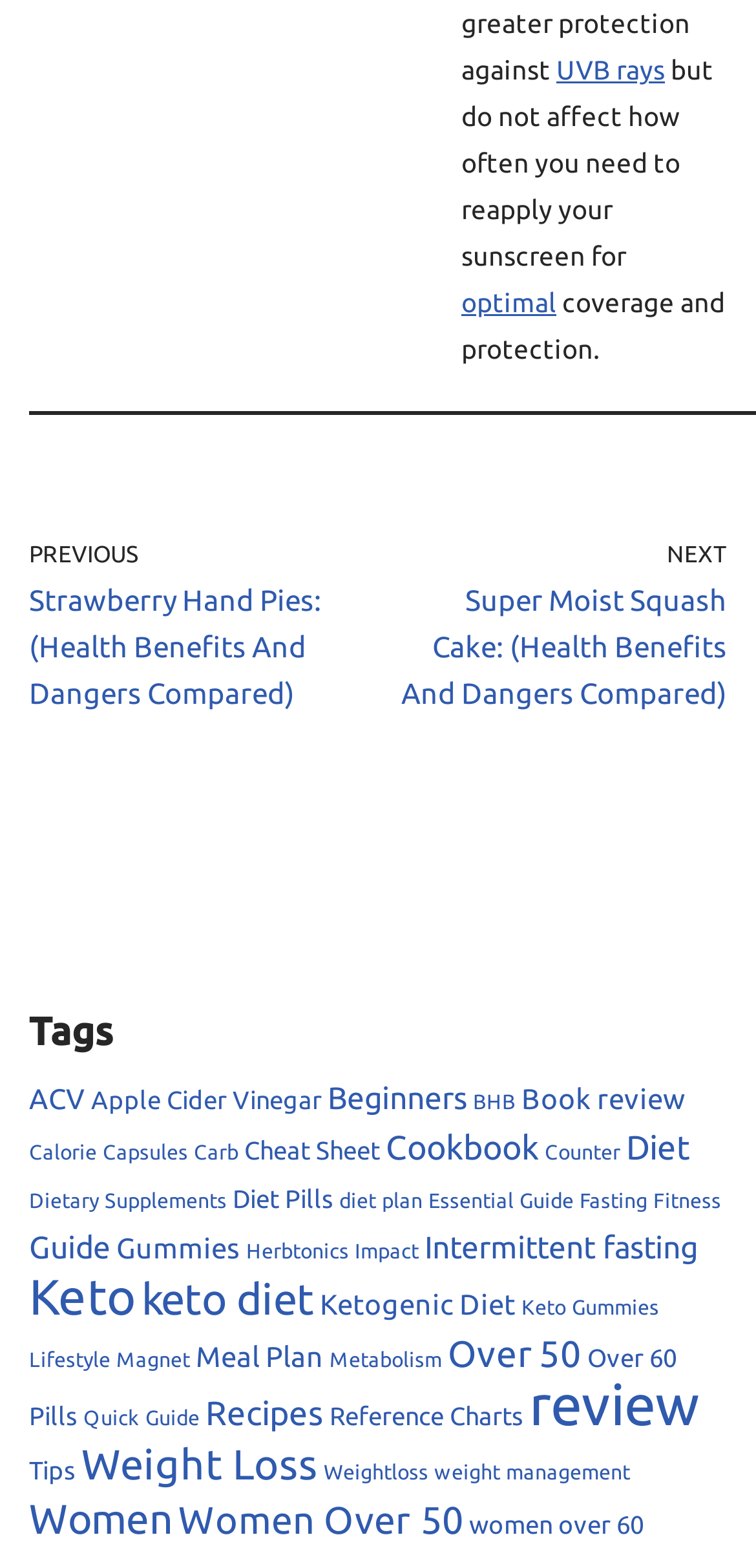Respond with a single word or phrase to the following question: What is the topic of the webpage?

Health and wellness